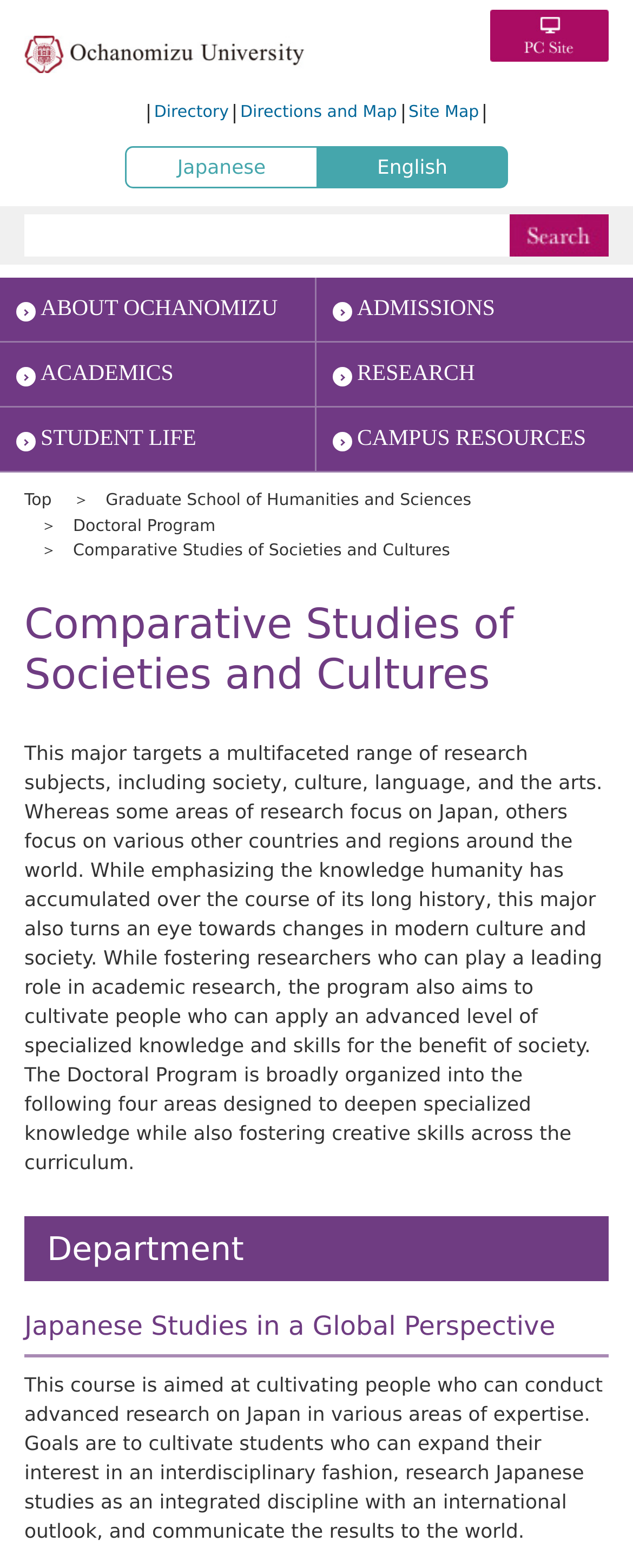Determine the bounding box coordinates of the section I need to click to execute the following instruction: "View the Graduate School of Humanities and Sciences page". Provide the coordinates as four float numbers between 0 and 1, i.e., [left, top, right, bottom].

[0.167, 0.314, 0.745, 0.326]